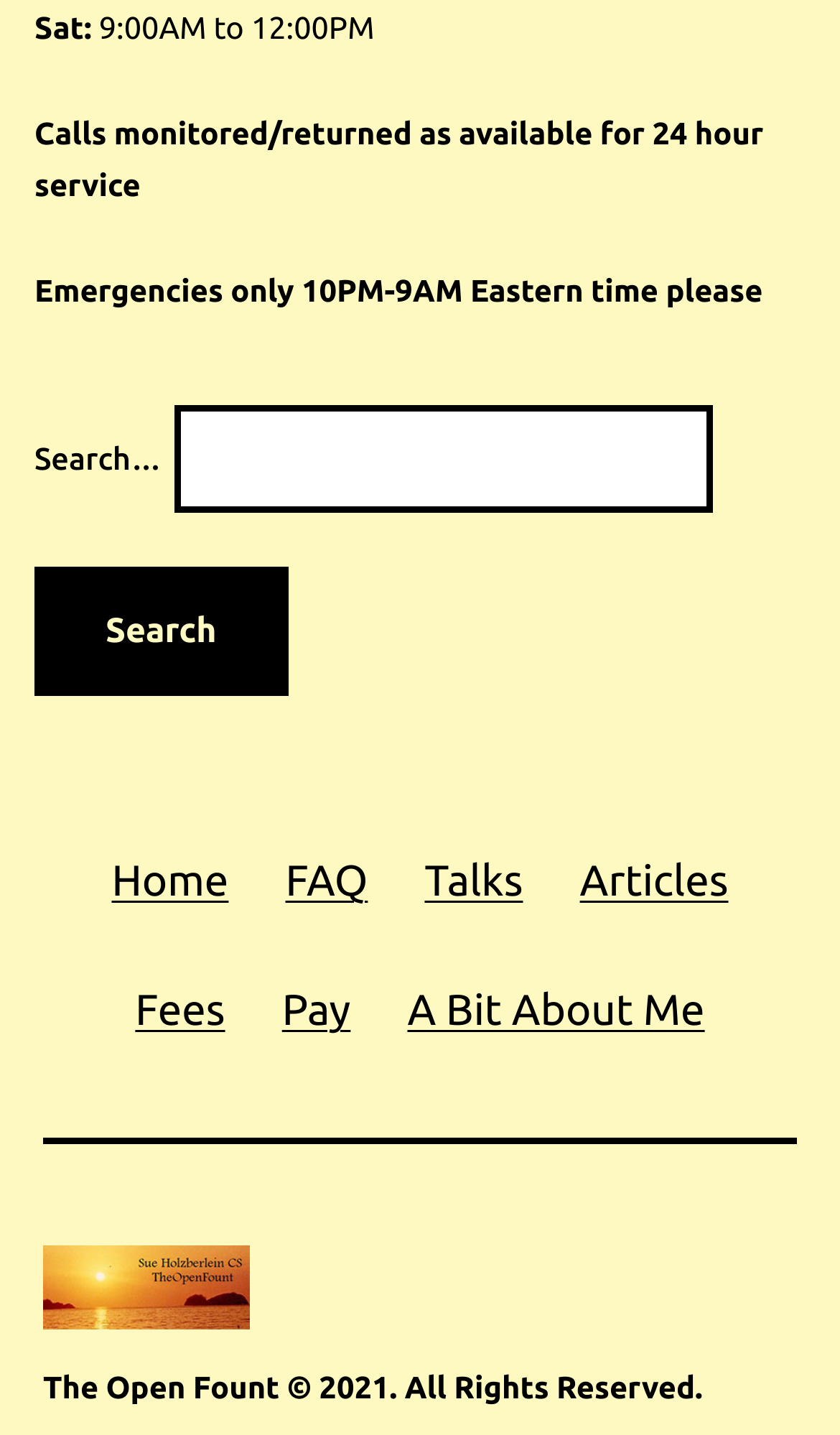Kindly determine the bounding box coordinates of the area that needs to be clicked to fulfill this instruction: "Search for something".

[0.041, 0.267, 0.938, 0.508]